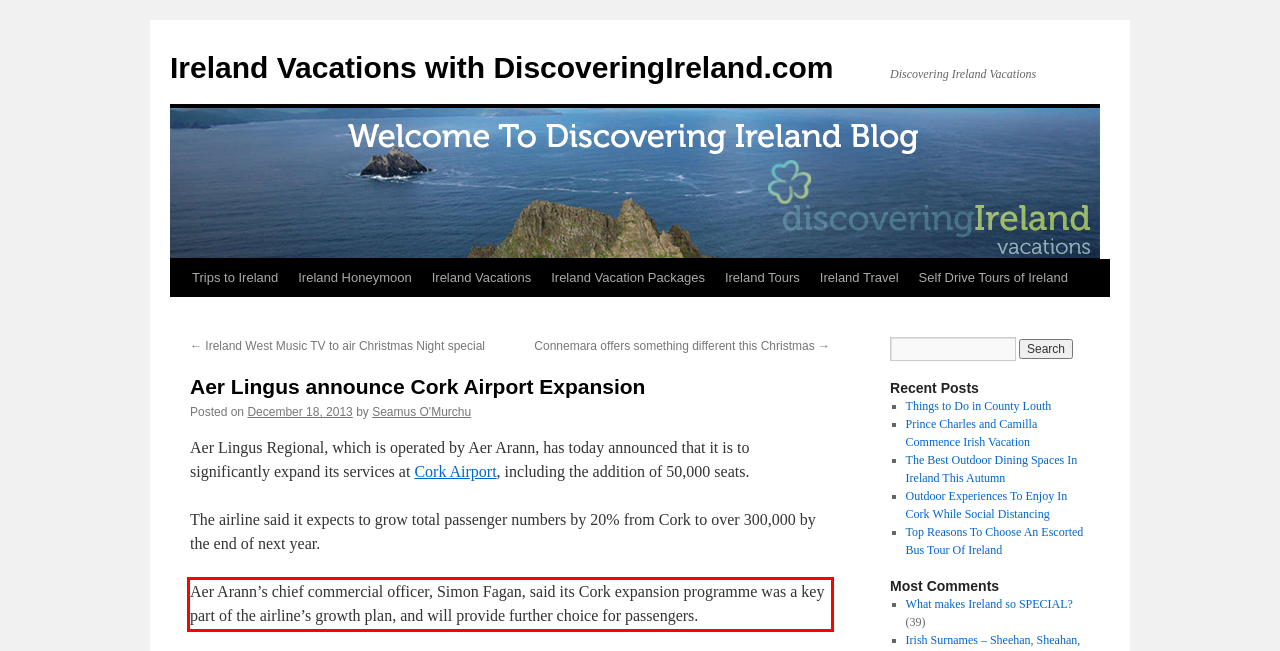Review the screenshot of the webpage and recognize the text inside the red rectangle bounding box. Provide the extracted text content.

Aer Arann’s chief commercial officer, Simon Fagan, said its Cork expansion programme was a key part of the airline’s growth plan, and will provide further choice for passengers.